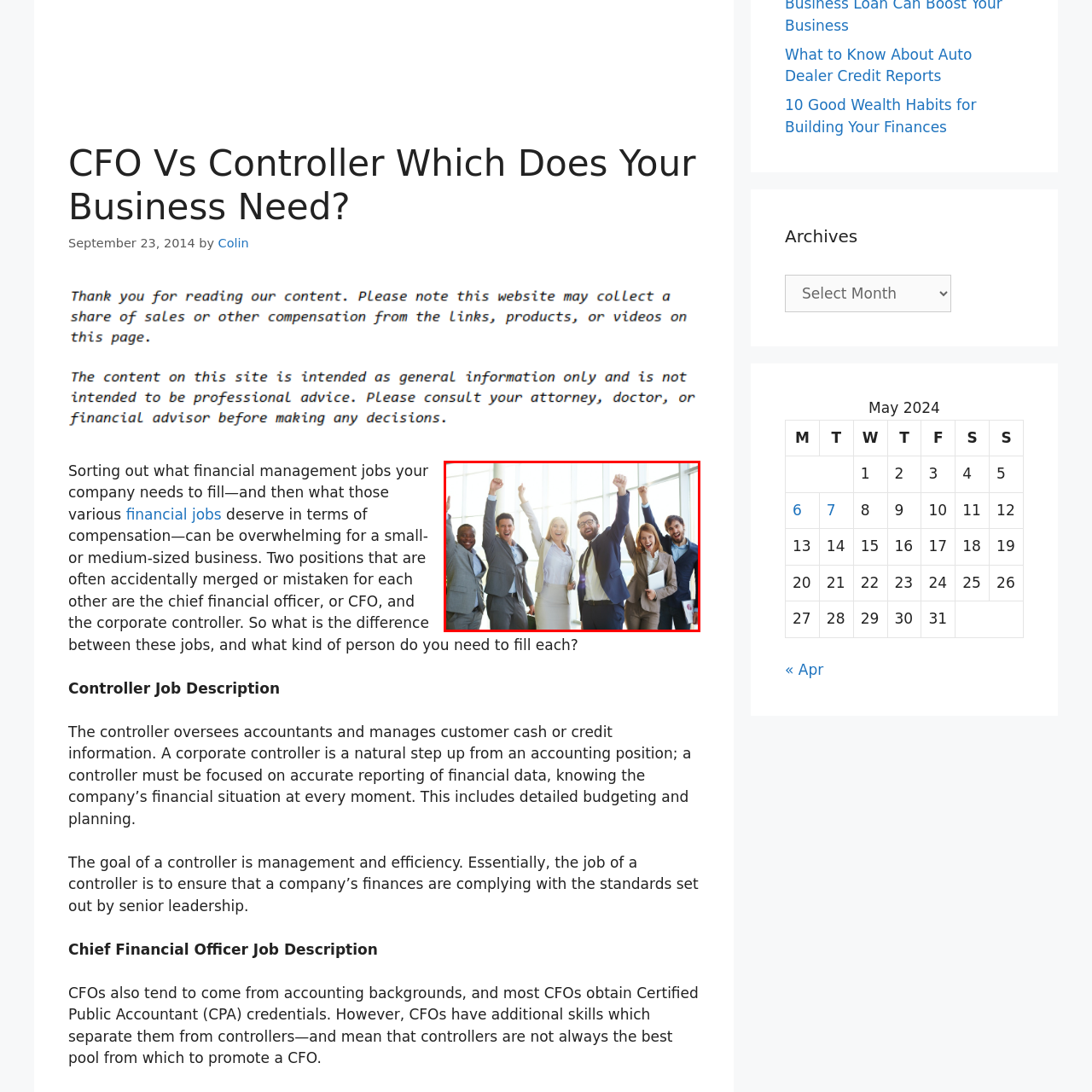Please examine the image highlighted by the red boundary and provide a comprehensive response to the following question based on the visual content: 
What is the purpose of the large windows in the background?

The large windows in the background of the office space allow natural light to flood the room, which creates a bright and airy atmosphere. This emphasizes the sense of success and teamwork among the professionals.